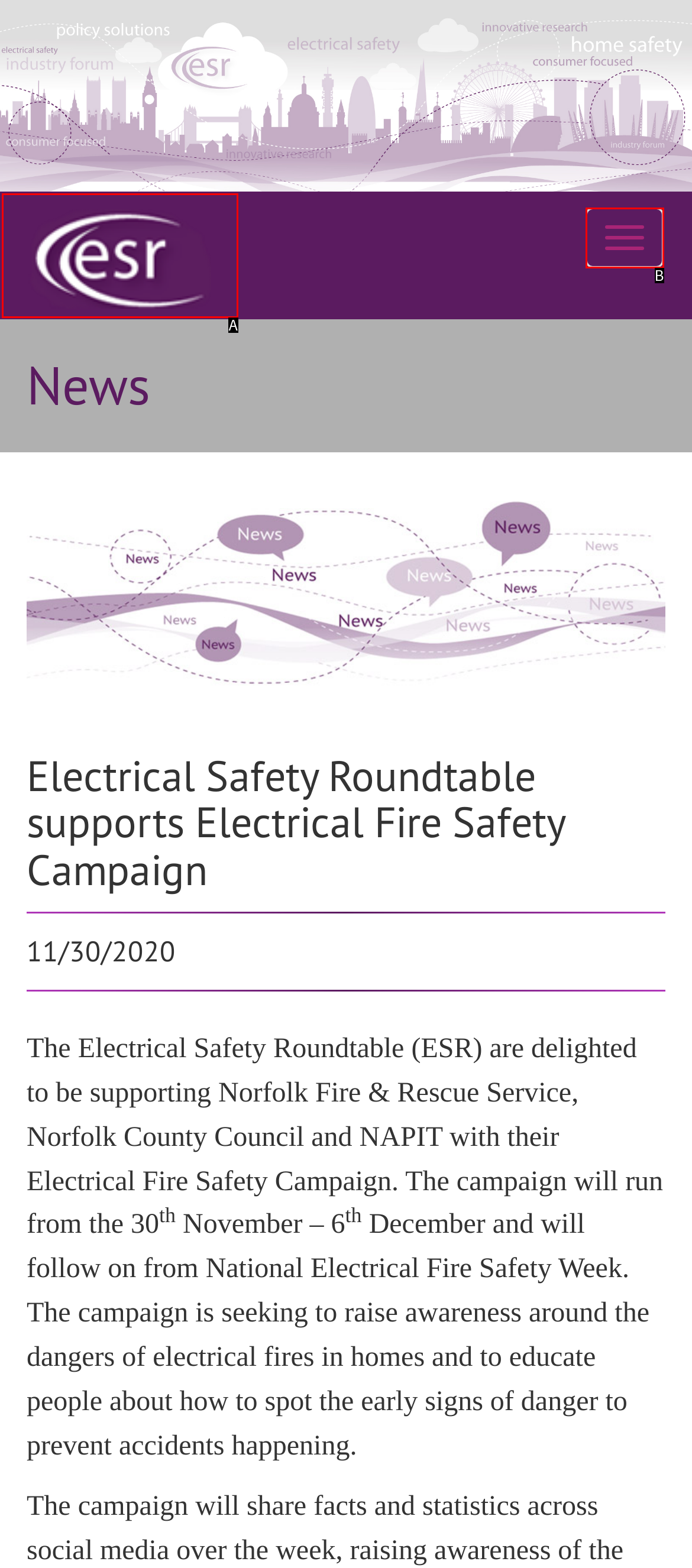From the given choices, identify the element that matches: parent_node: Toggle navigation
Answer with the letter of the selected option.

A